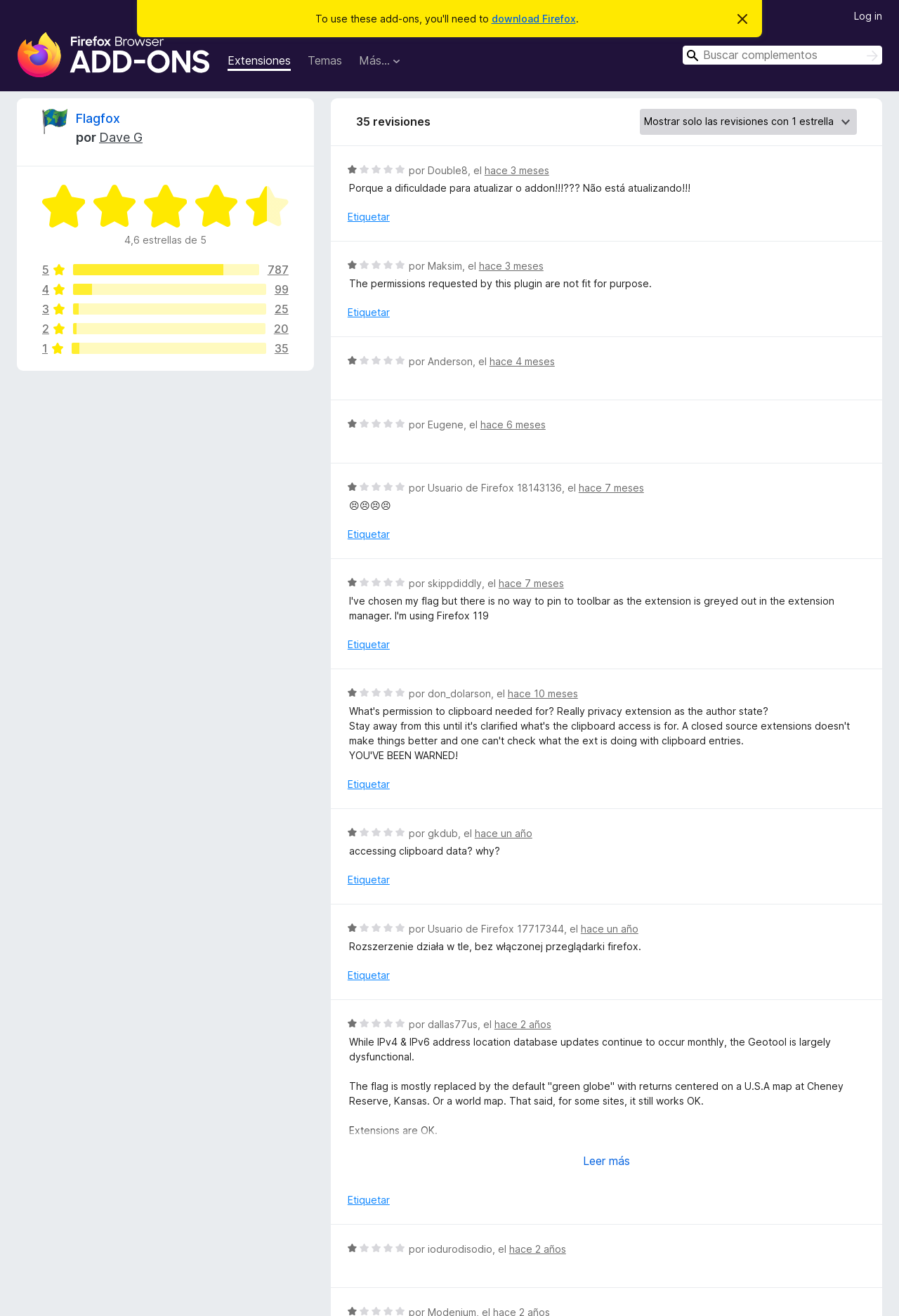Specify the bounding box coordinates for the region that must be clicked to perform the given instruction: "etiquetar a review".

[0.387, 0.159, 0.433, 0.17]